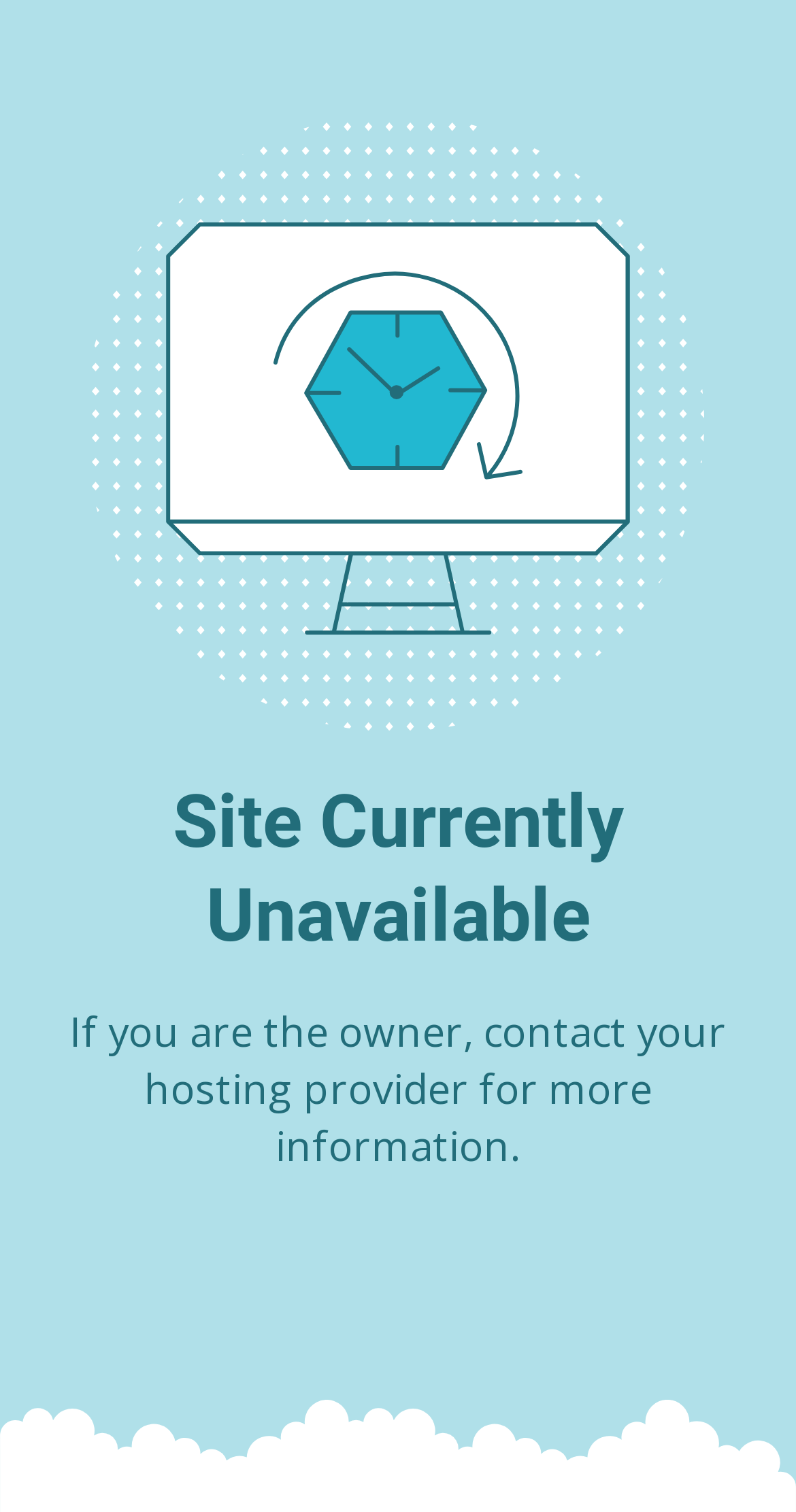Locate the primary headline on the webpage and provide its text.

Site Currently Unavailable